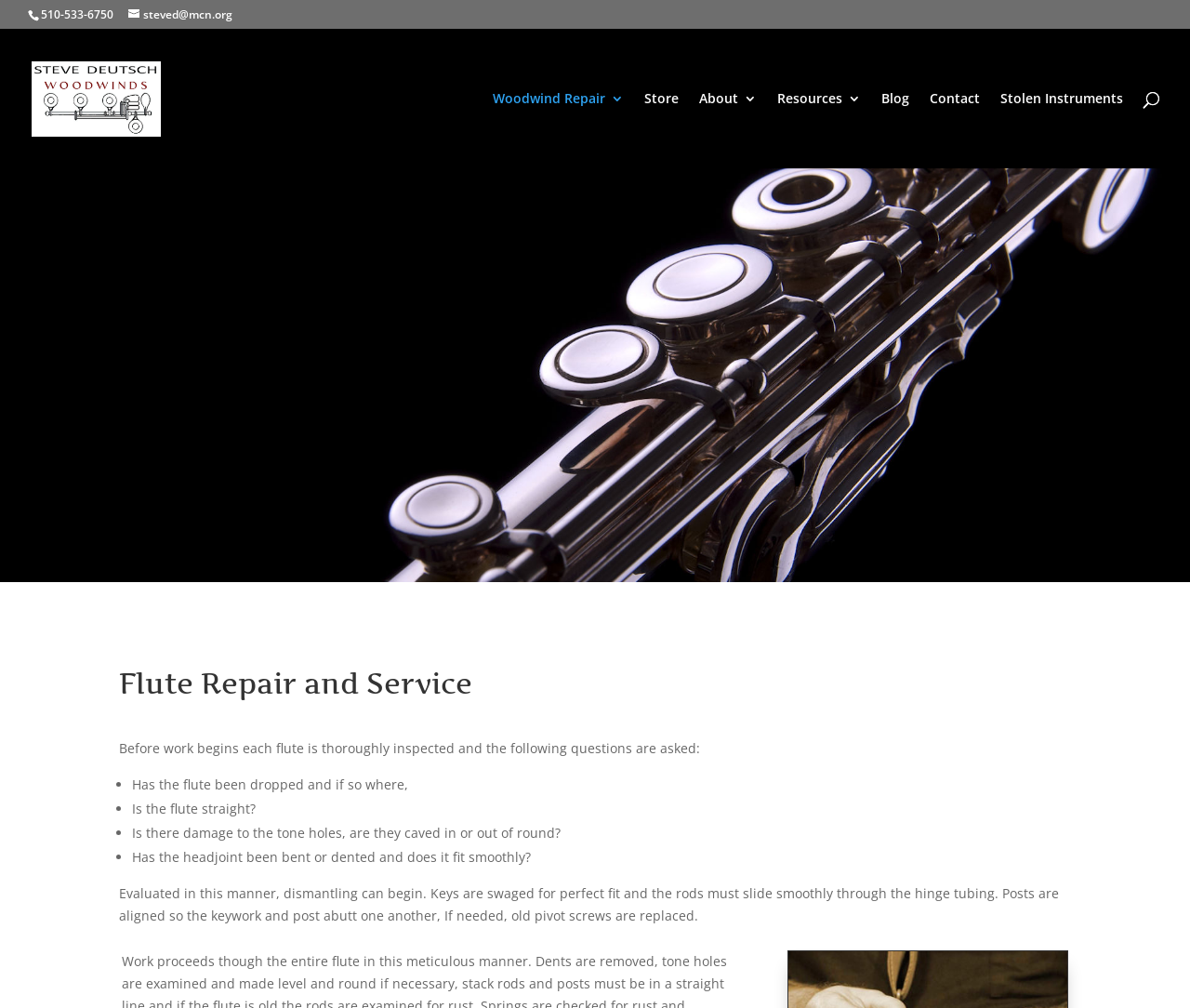Provide a short answer using a single word or phrase for the following question: 
What is the phone number of Steve Deutsch Music?

510-533-6750